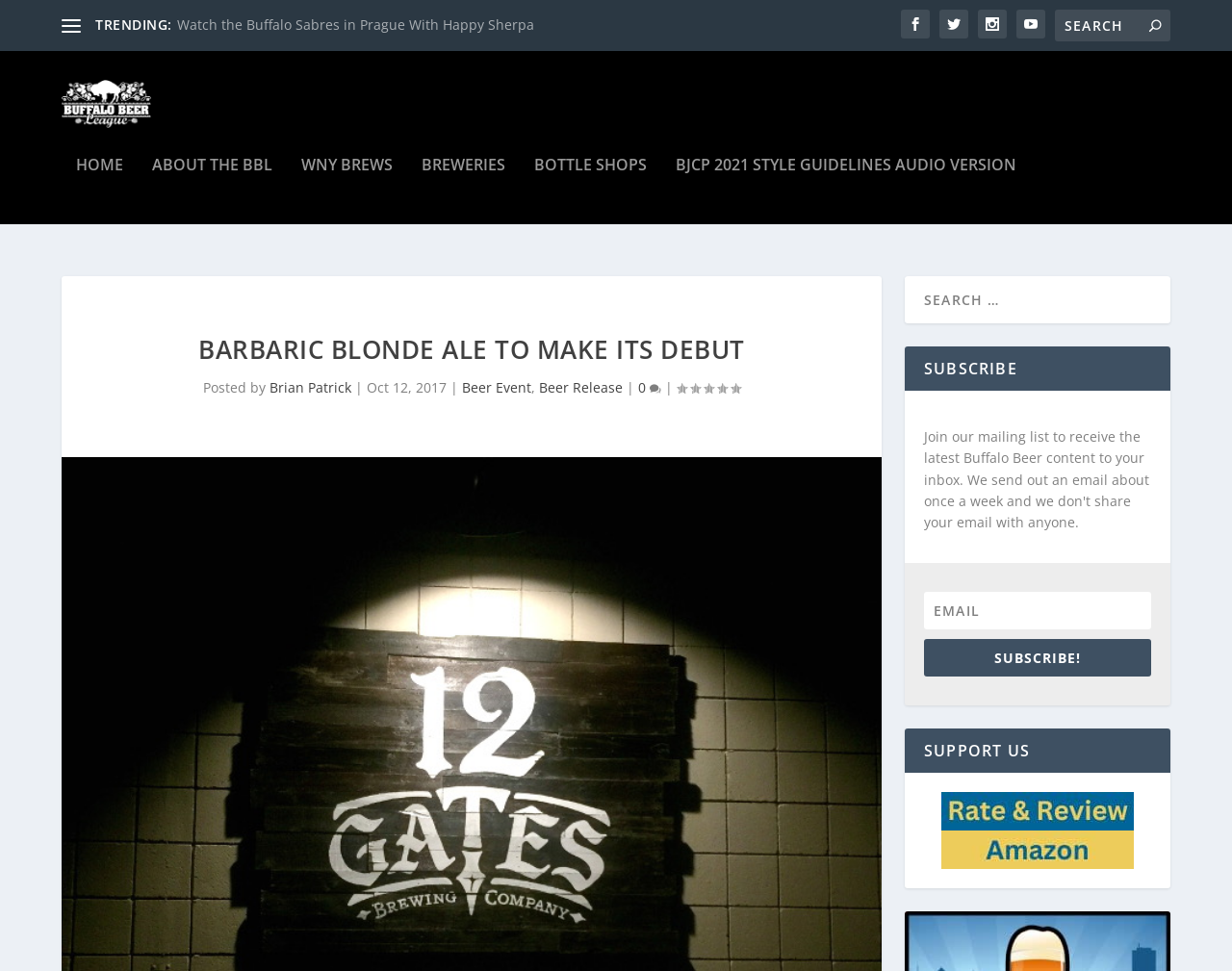What is the date of the post?
Look at the image and answer the question using a single word or phrase.

Oct 12, 2017